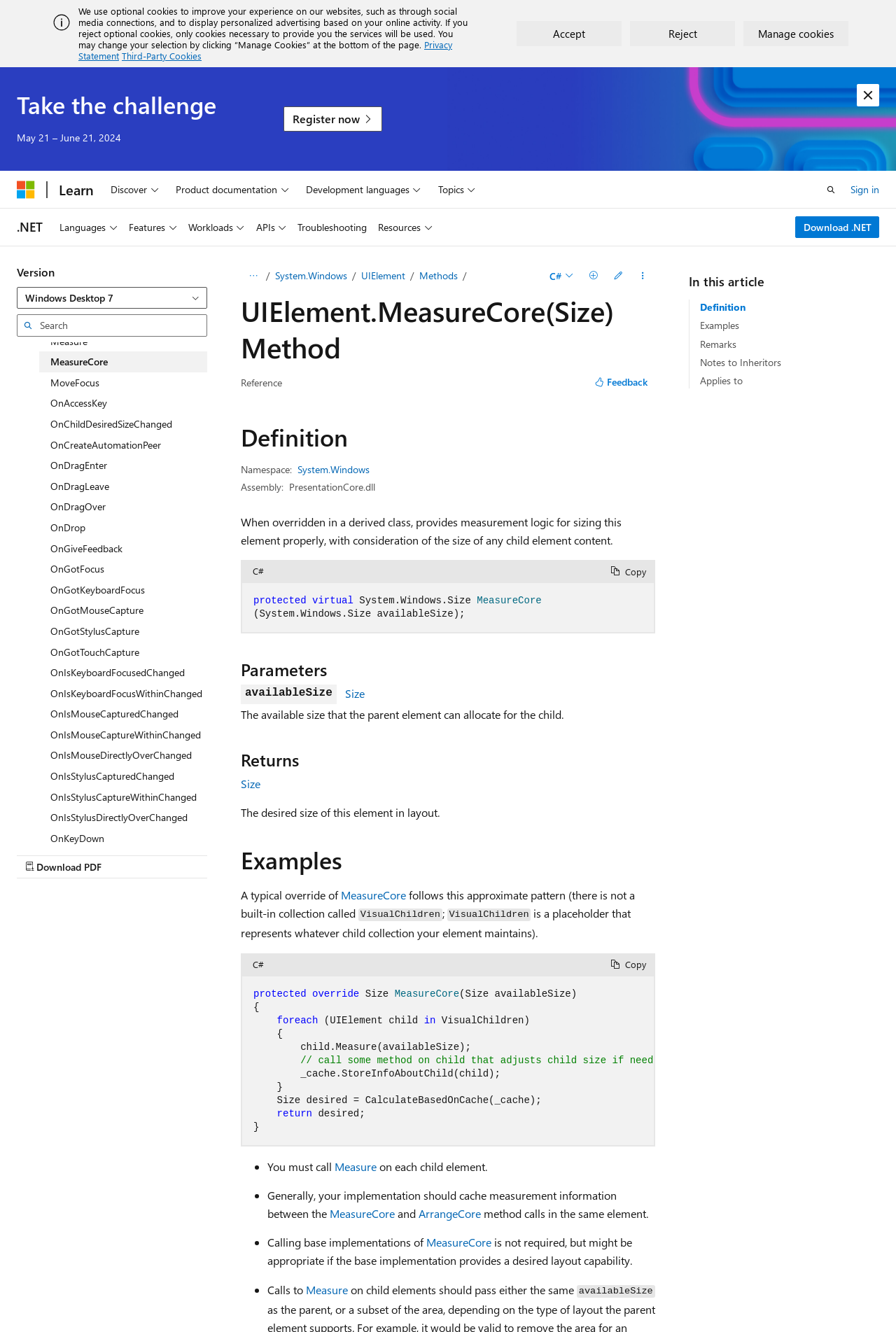Answer briefly with one word or phrase:
What is the event mentioned in the 'Take the challenge' heading?

A challenge